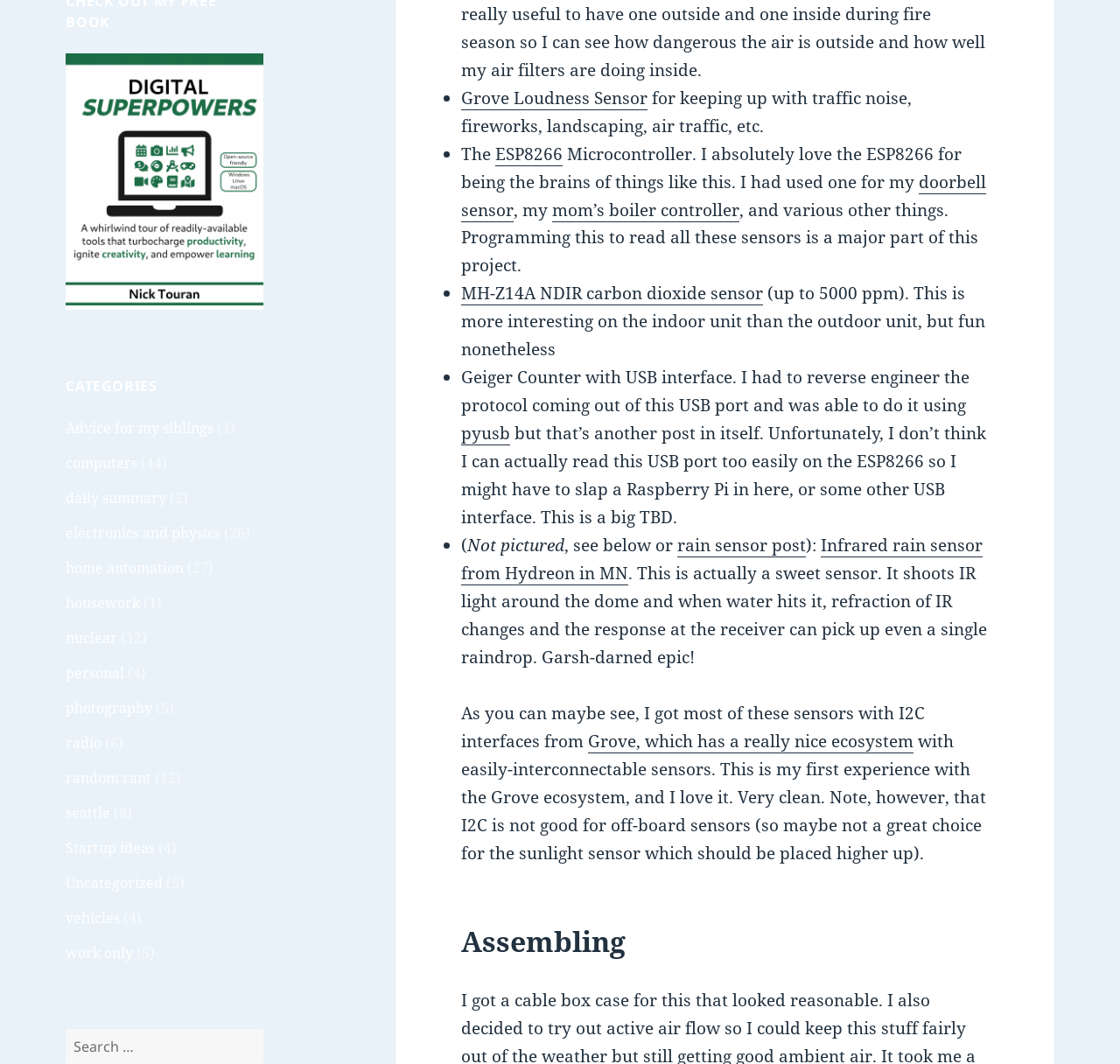Specify the bounding box coordinates of the element's region that should be clicked to achieve the following instruction: "Click on the 'rain sensor post' link". The bounding box coordinates consist of four float numbers between 0 and 1, in the format [left, top, right, bottom].

[0.605, 0.502, 0.72, 0.524]